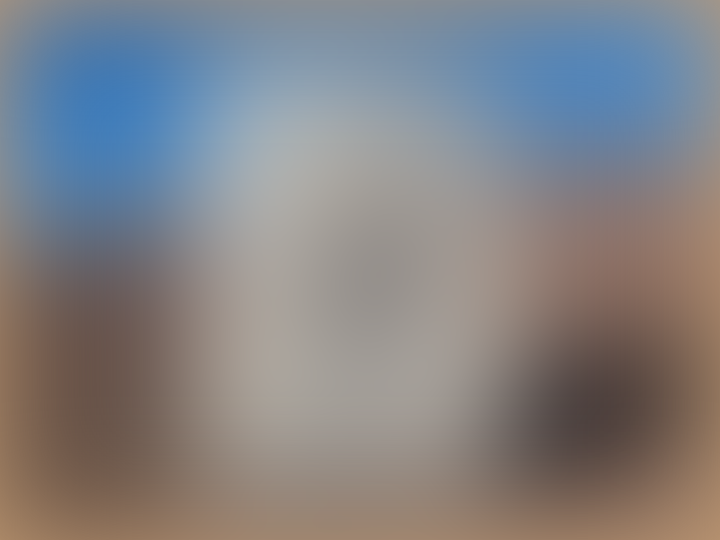Give a one-word or one-phrase response to the question:
What is the goal of Anou's mission?

uplift artisans and introduce their work